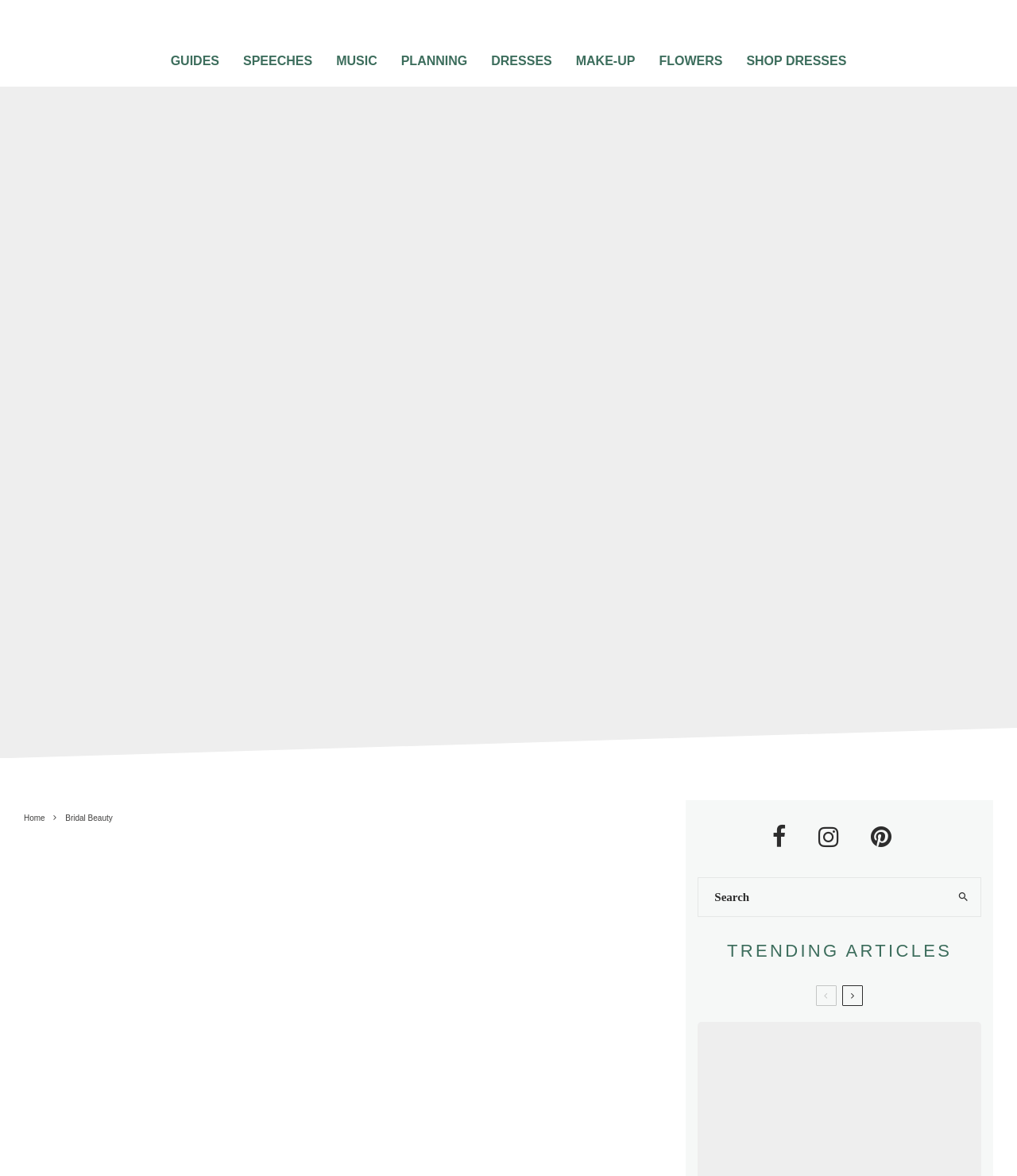Highlight the bounding box coordinates of the region I should click on to meet the following instruction: "Click on the 'FLOWERS' link".

[0.636, 0.02, 0.722, 0.074]